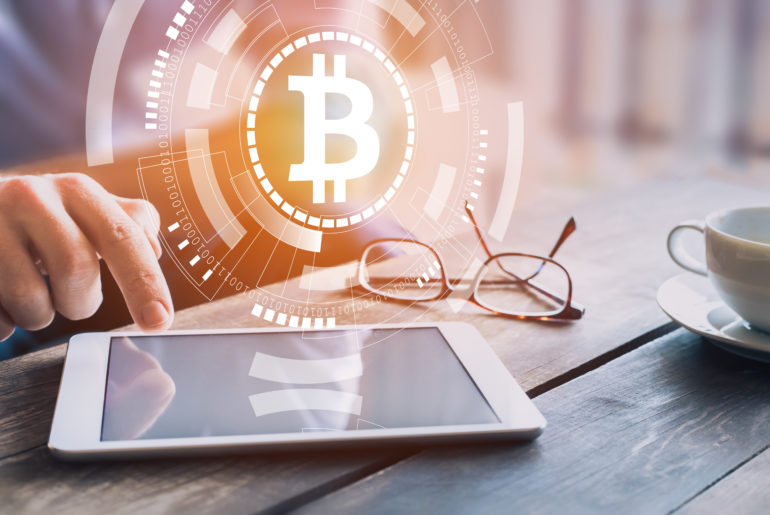Provide a short answer to the following question with just one word or phrase: What is the symbol illuminated at the center of the tablet?

Bitcoin symbol